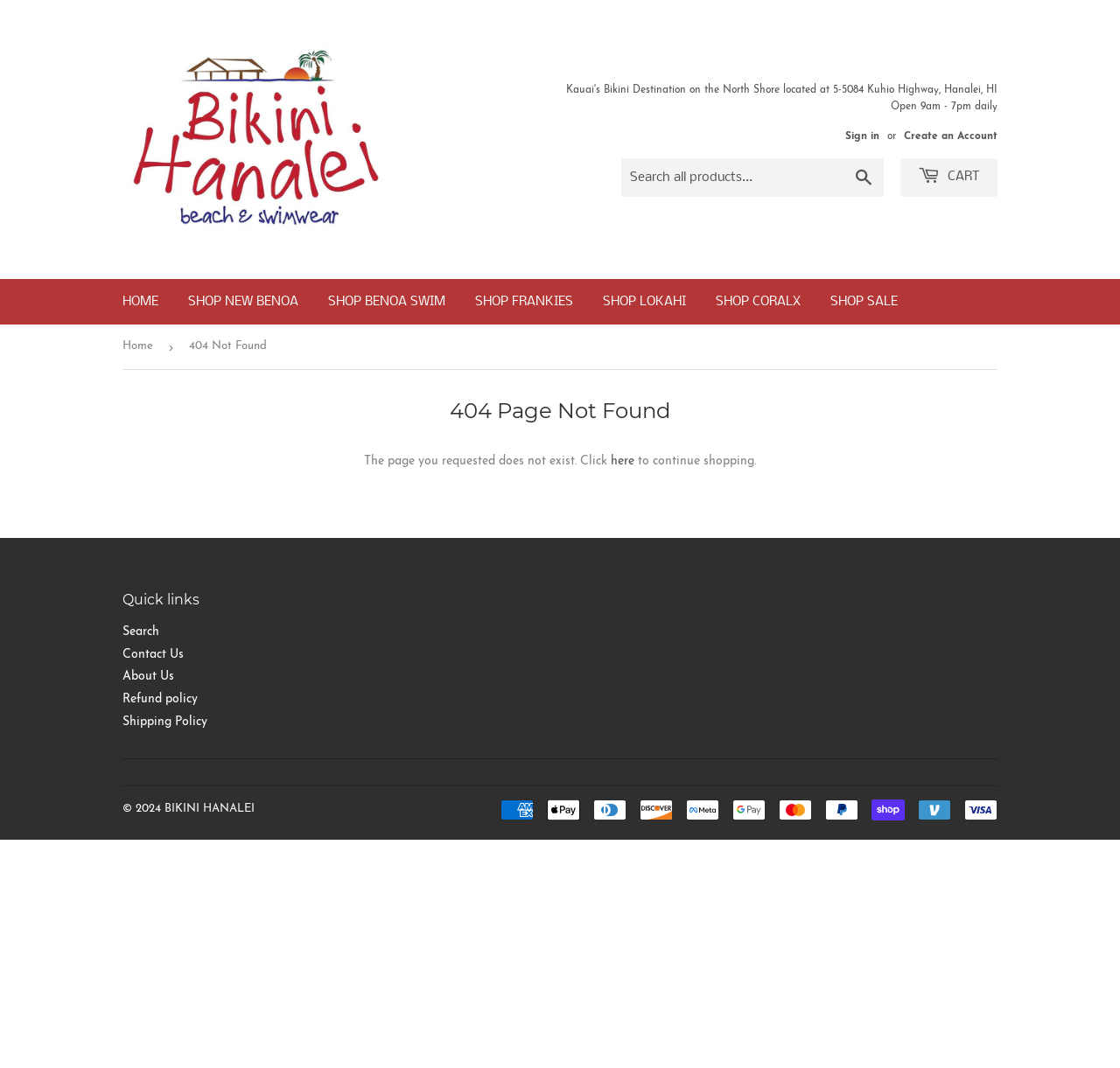Given the element description, predict the bounding box coordinates in the format (top-left x, top-left y, bottom-right x, bottom-right y), using floating point numbers between 0 and 1: Create an Account

[0.807, 0.123, 0.891, 0.133]